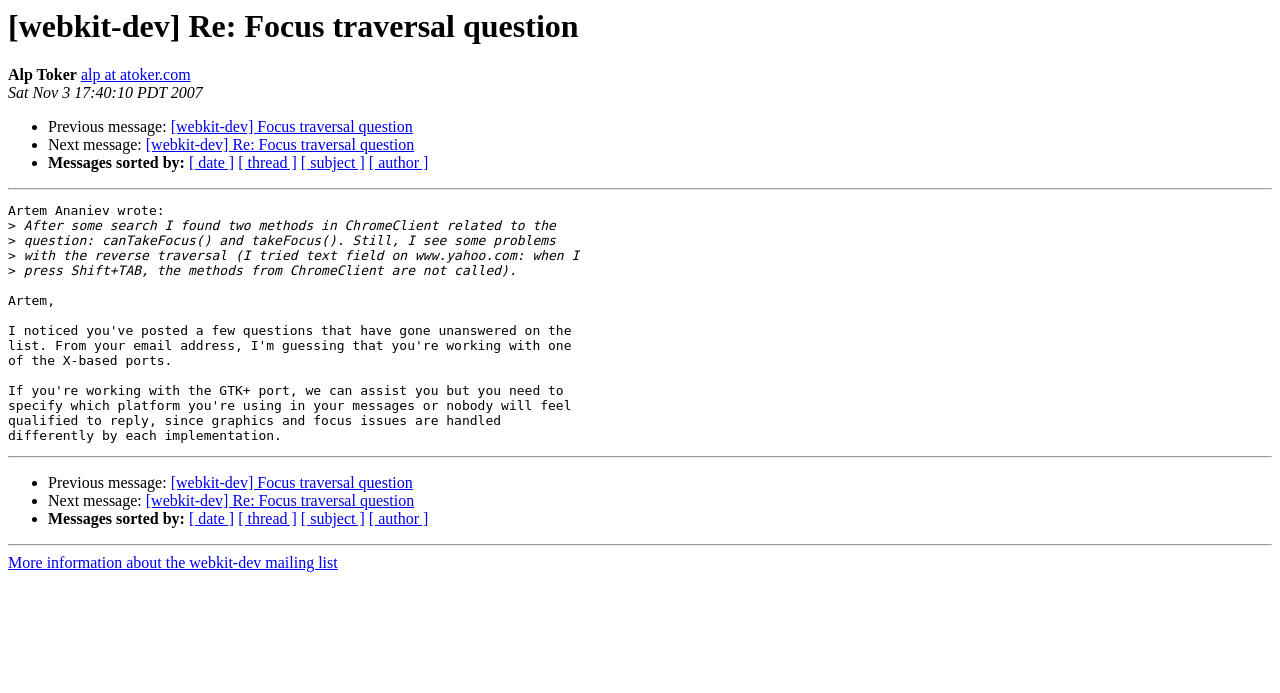Provide a single word or phrase answer to the question: 
How many links are there to sort messages by?

4